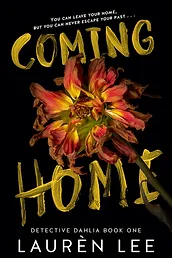Describe all the important aspects and features visible in the image.

The image features the book cover of "Coming Home," the first installment in the Detective Dahlia series by author Lauren Lee. The cover art prominently displays a captivating flower with vibrant shades of red and yellow, set against a solid black background. The title "COMING HOME" is boldly presented in a striking golden font that adds to the dramatic effect. Below the title, the subtitle "DETECTIVE DAHLIA BOOK ONE" indicates its place in the series, while the author's name is elegantly placed at the bottom, completing the visual narrative of intrigue and suspense that the book promises. This design captures the essence of a gripping crime thriller, inviting readers to delve into a world filled with suspense and emotional depth.